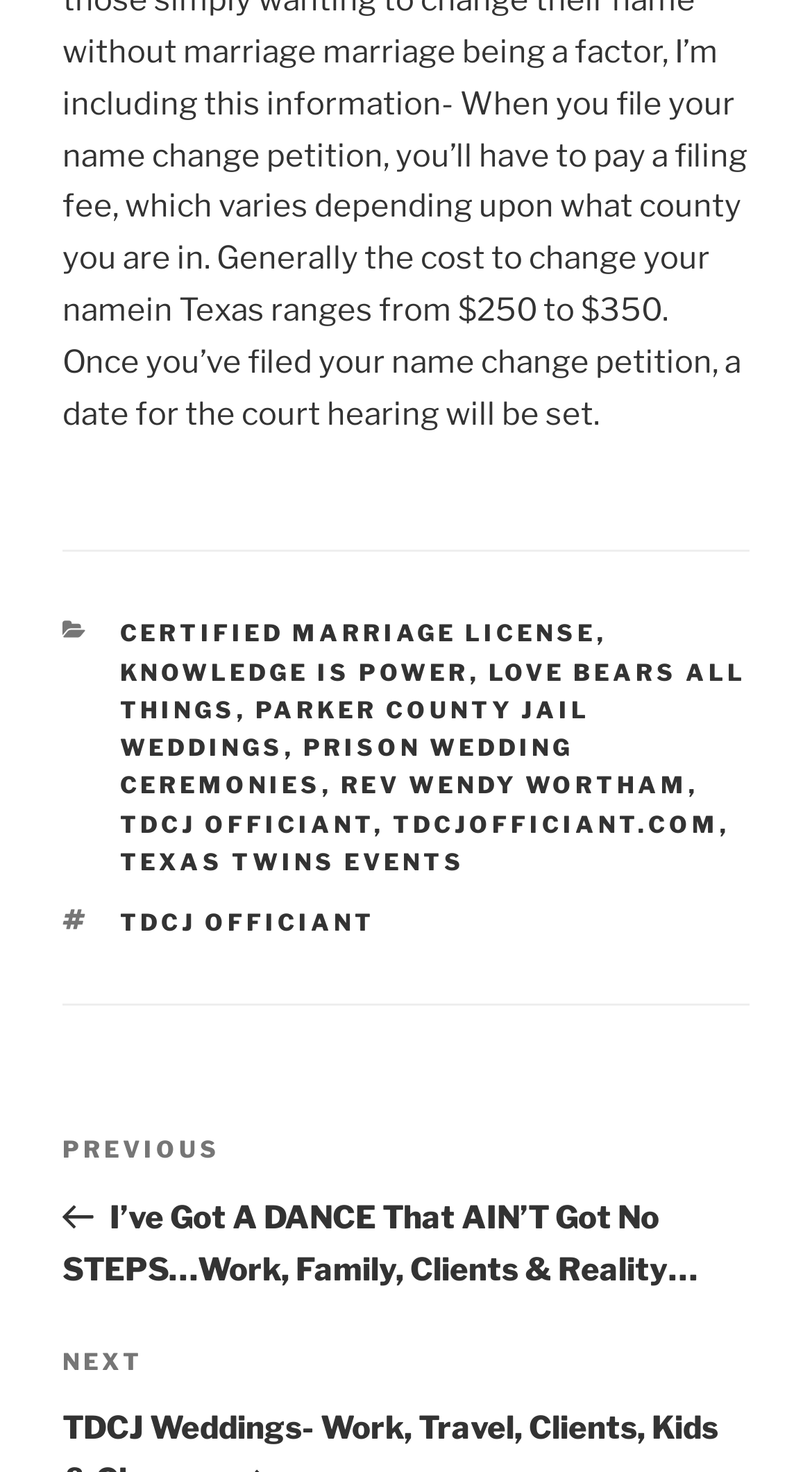Please give a succinct answer to the question in one word or phrase:
What categories are listed in the footer?

Certified Marriage License, etc.